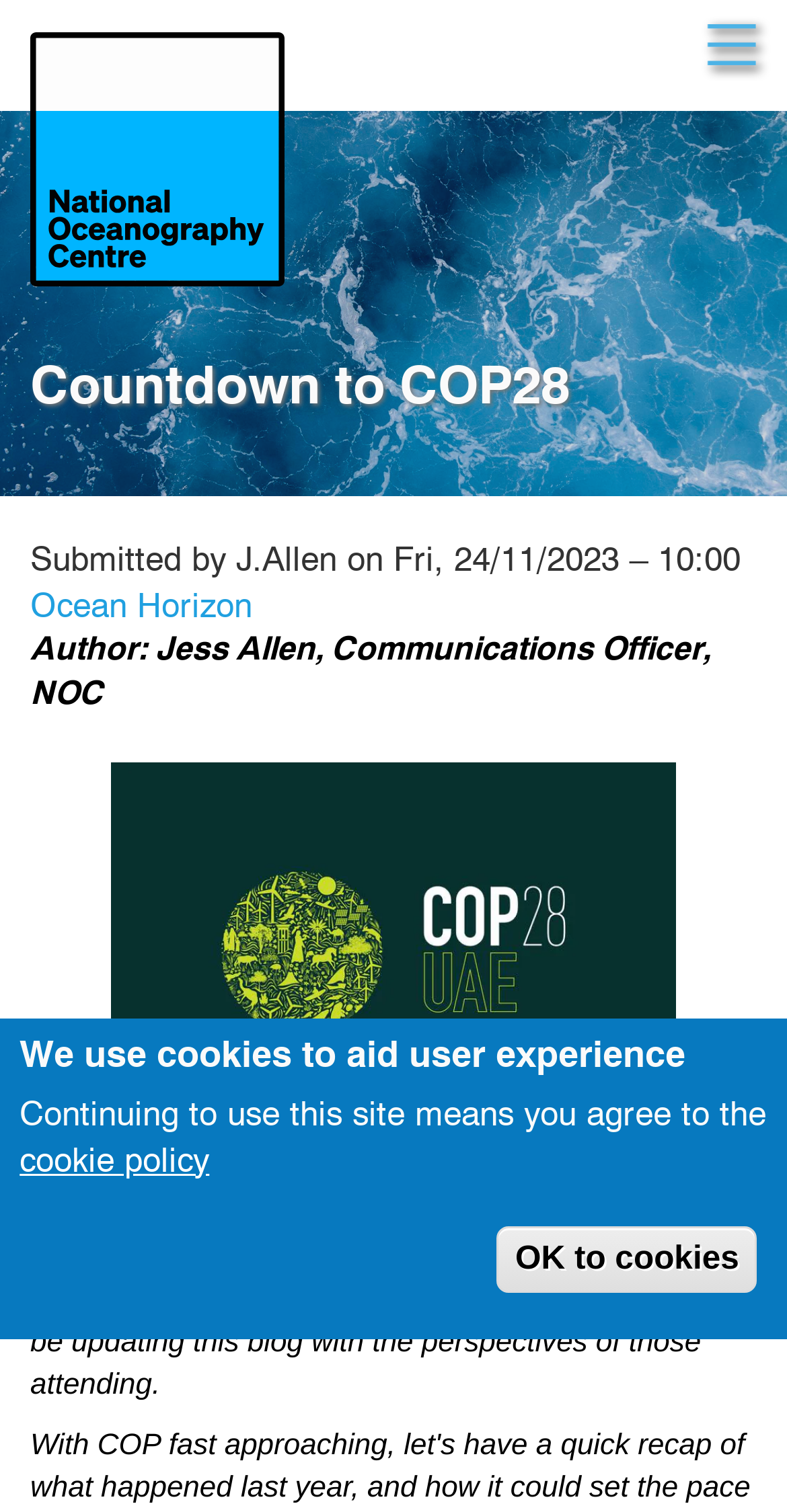Using the information in the image, could you please answer the following question in detail:
Who wrote the blog post?

The answer can be found in the footer section of the webpage, where it says 'Author: Jess Allen, Communications Officer, NOC'.